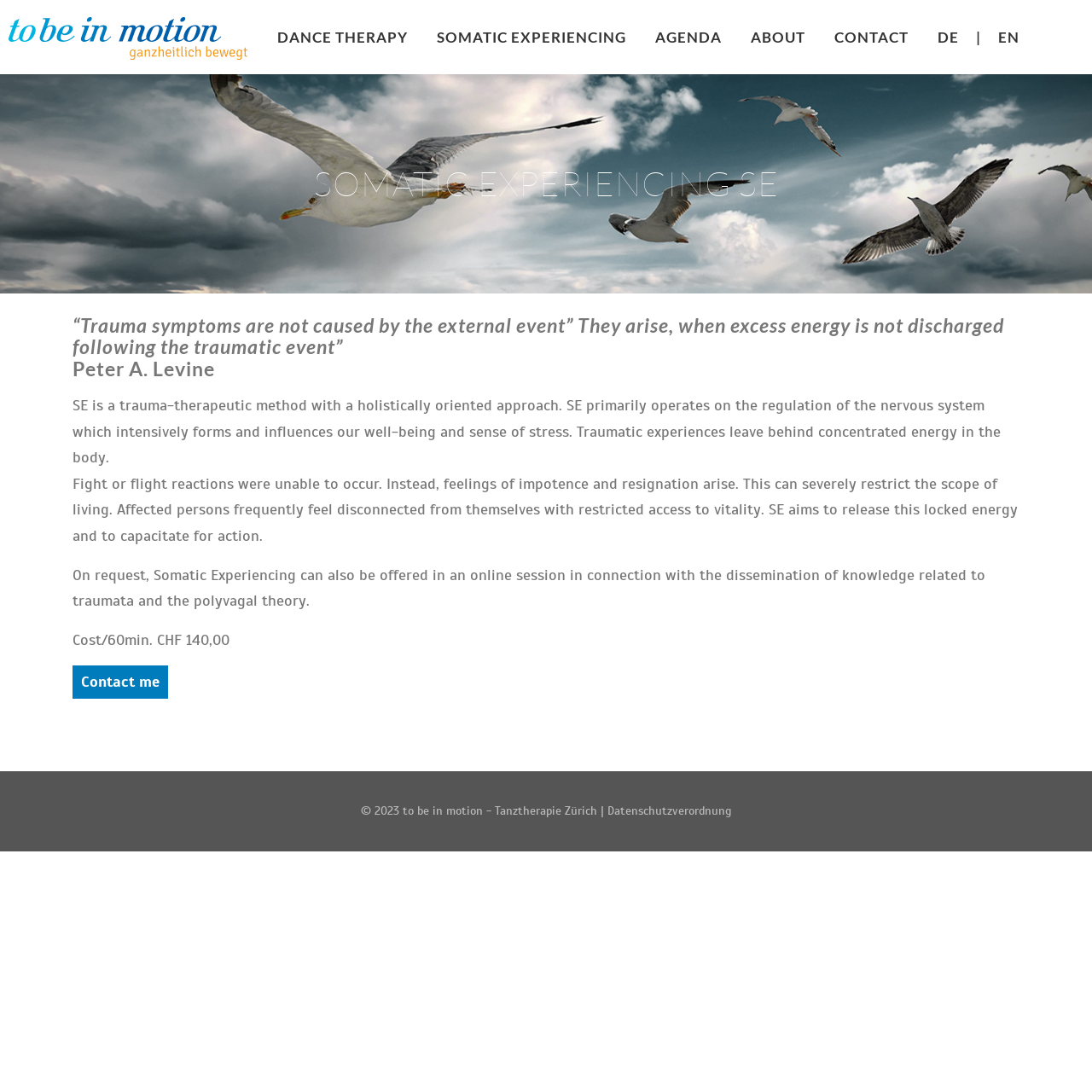Determine the bounding box coordinates of the section to be clicked to follow the instruction: "Learn about Somatic Experiencing". The coordinates should be given as four float numbers between 0 and 1, formatted as [left, top, right, bottom].

[0.387, 0.0, 0.587, 0.068]